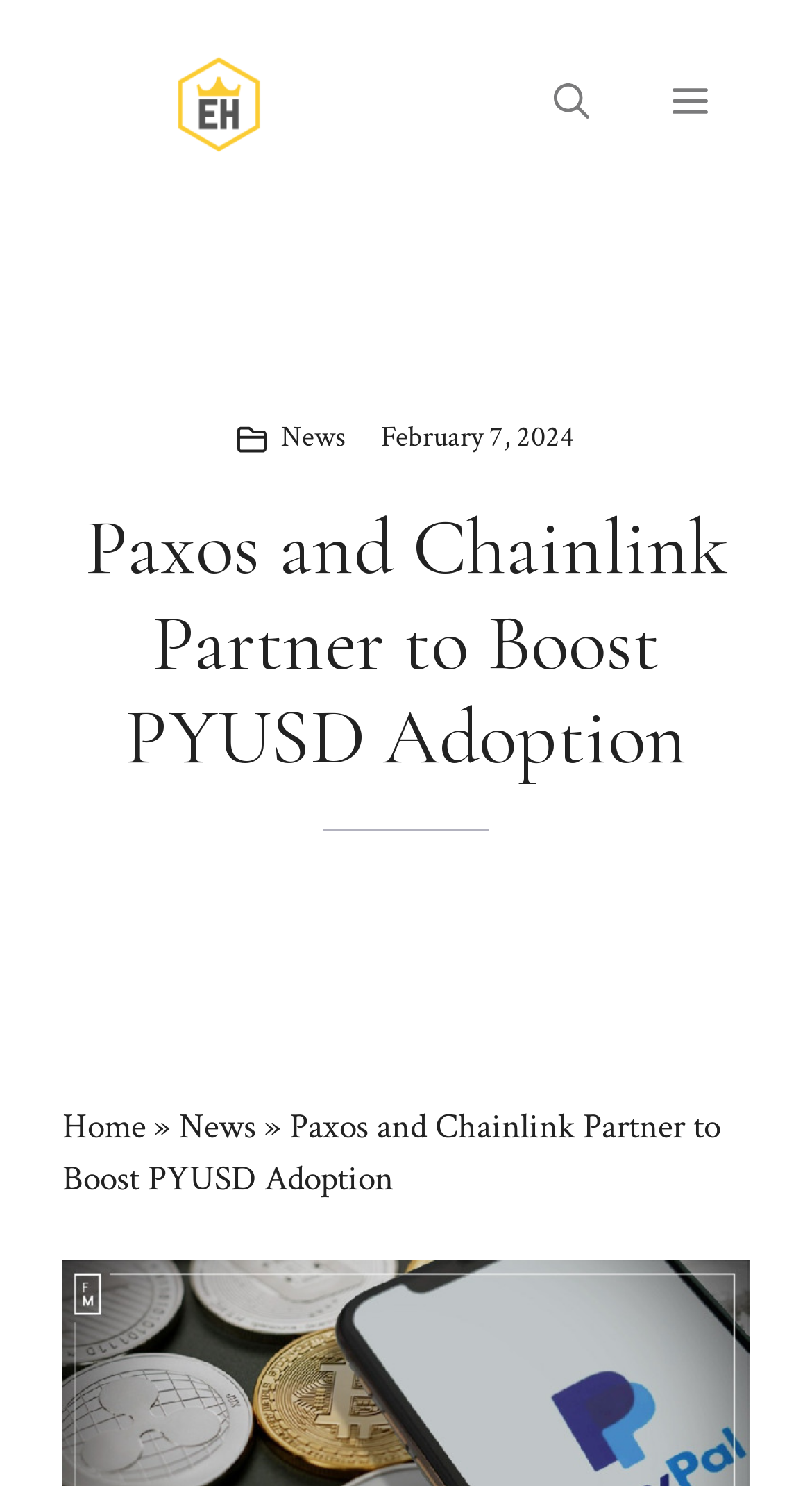What is the purpose of the button at the top-right corner?
Provide a short answer using one word or a brief phrase based on the image.

Open search